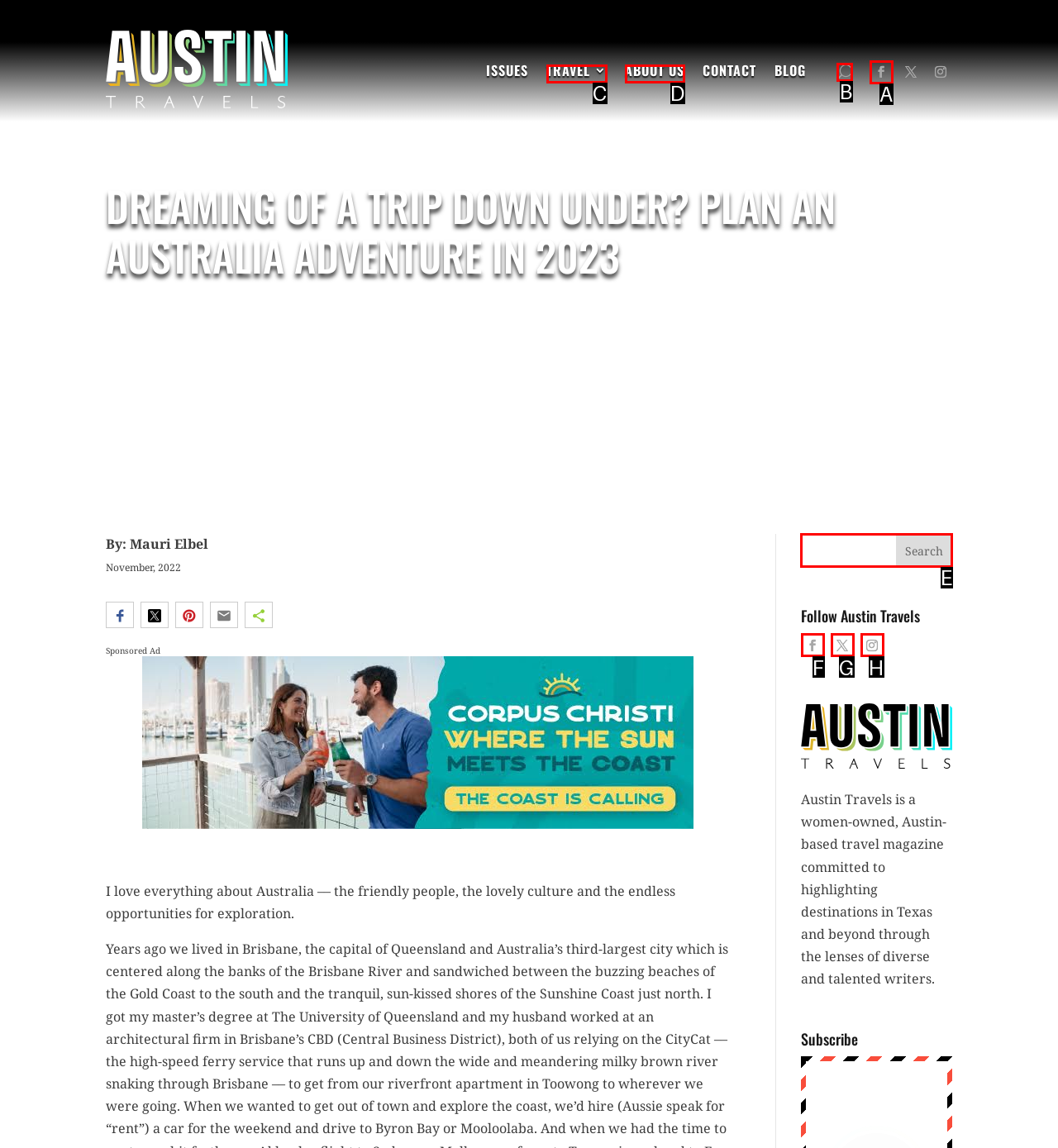Tell me which one HTML element I should click to complete the following task: Search for something Answer with the option's letter from the given choices directly.

E